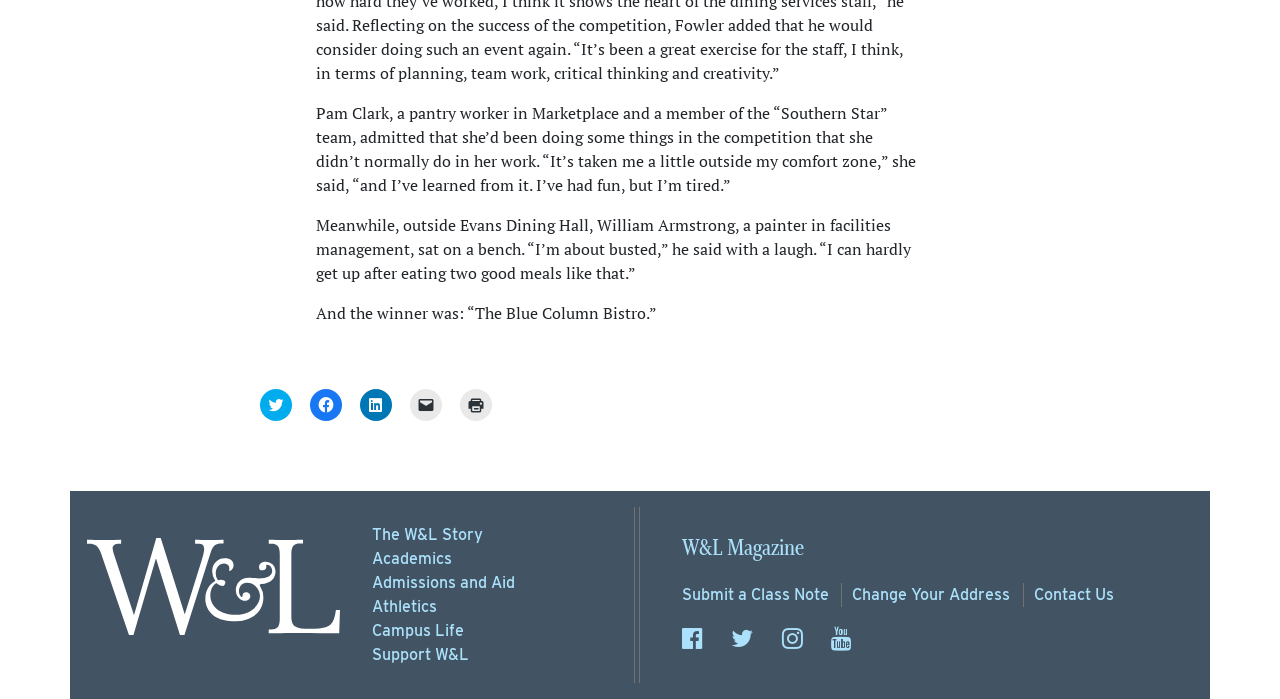Predict the bounding box of the UI element based on this description: "Change Your Address".

[0.657, 0.834, 0.789, 0.868]